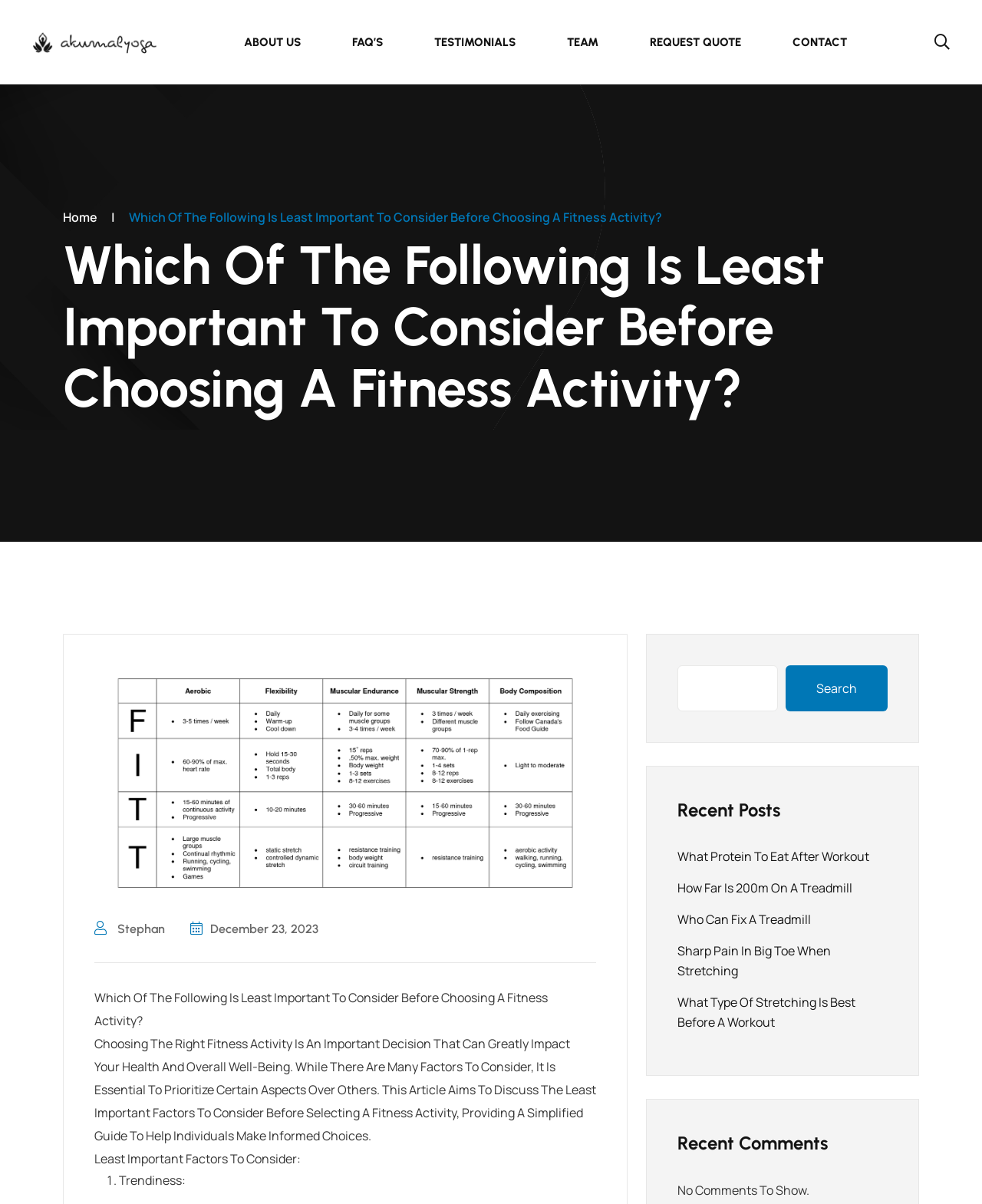Find the bounding box coordinates of the clickable element required to execute the following instruction: "Click on the 'Home' link". Provide the coordinates as four float numbers between 0 and 1, i.e., [left, top, right, bottom].

None